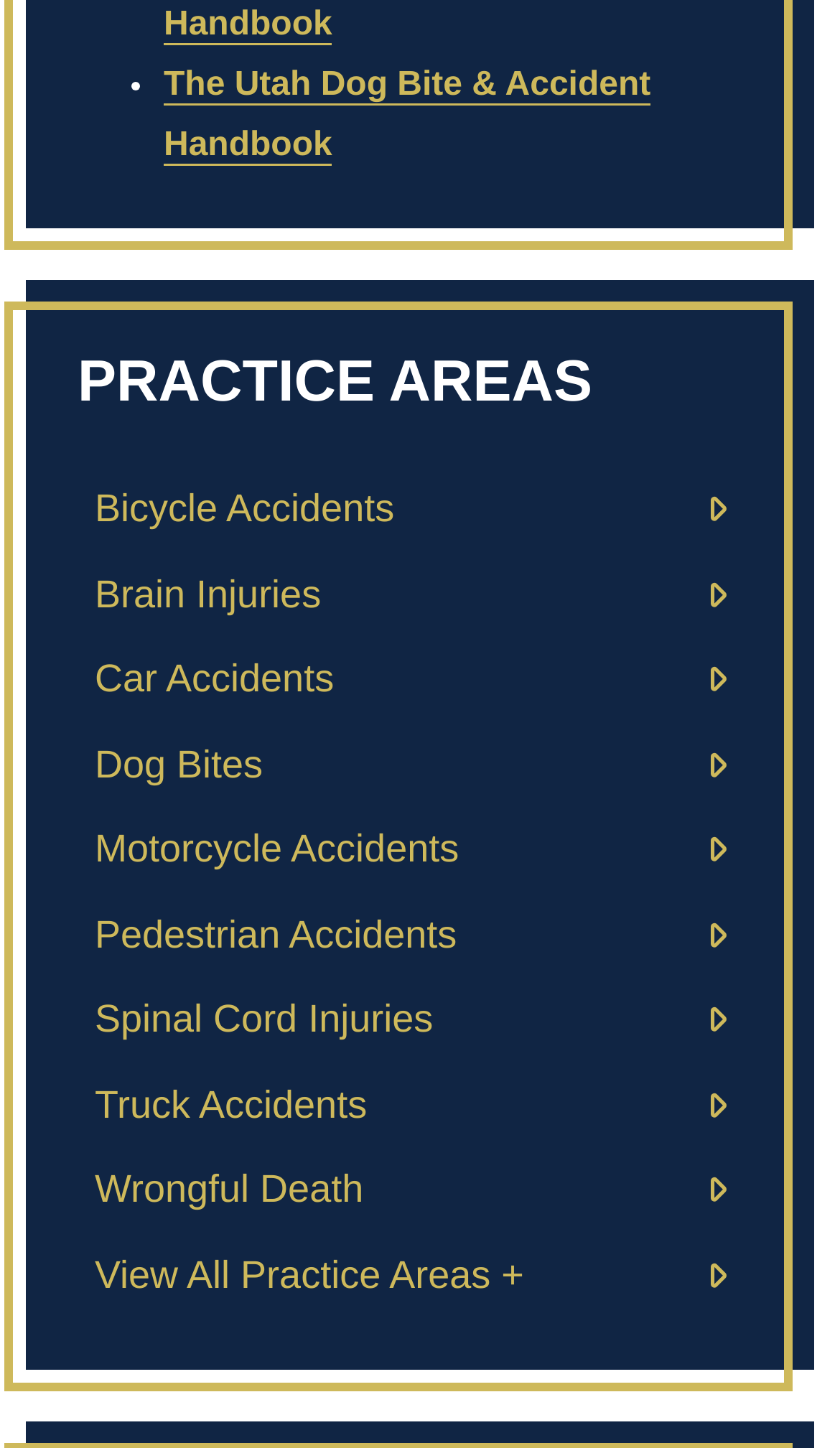Please locate the bounding box coordinates of the region I need to click to follow this instruction: "View all practice areas".

[0.113, 0.865, 0.624, 0.895]